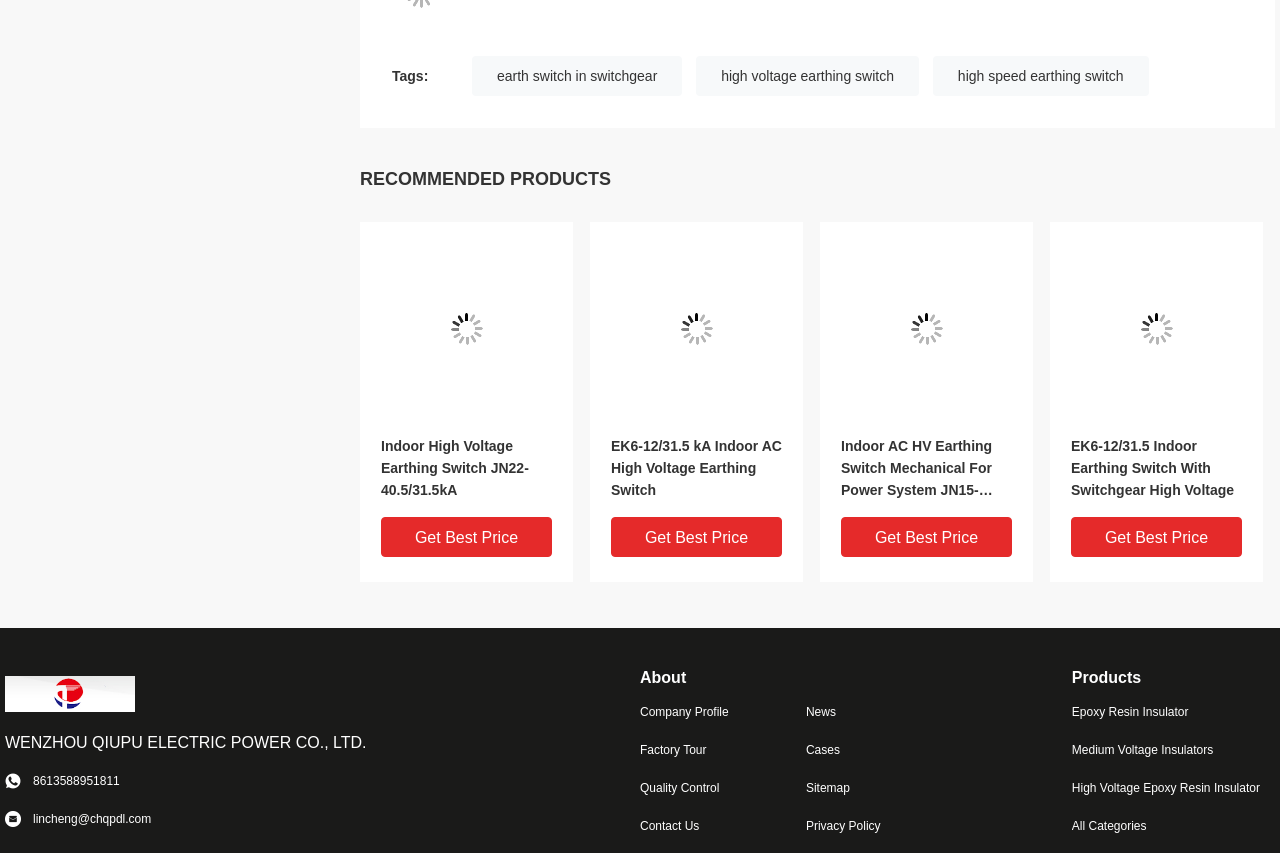Identify the bounding box of the UI element described as follows: "Quality Control". Provide the coordinates as four float numbers in the range of 0 to 1 [left, top, right, bottom].

[0.5, 0.913, 0.605, 0.934]